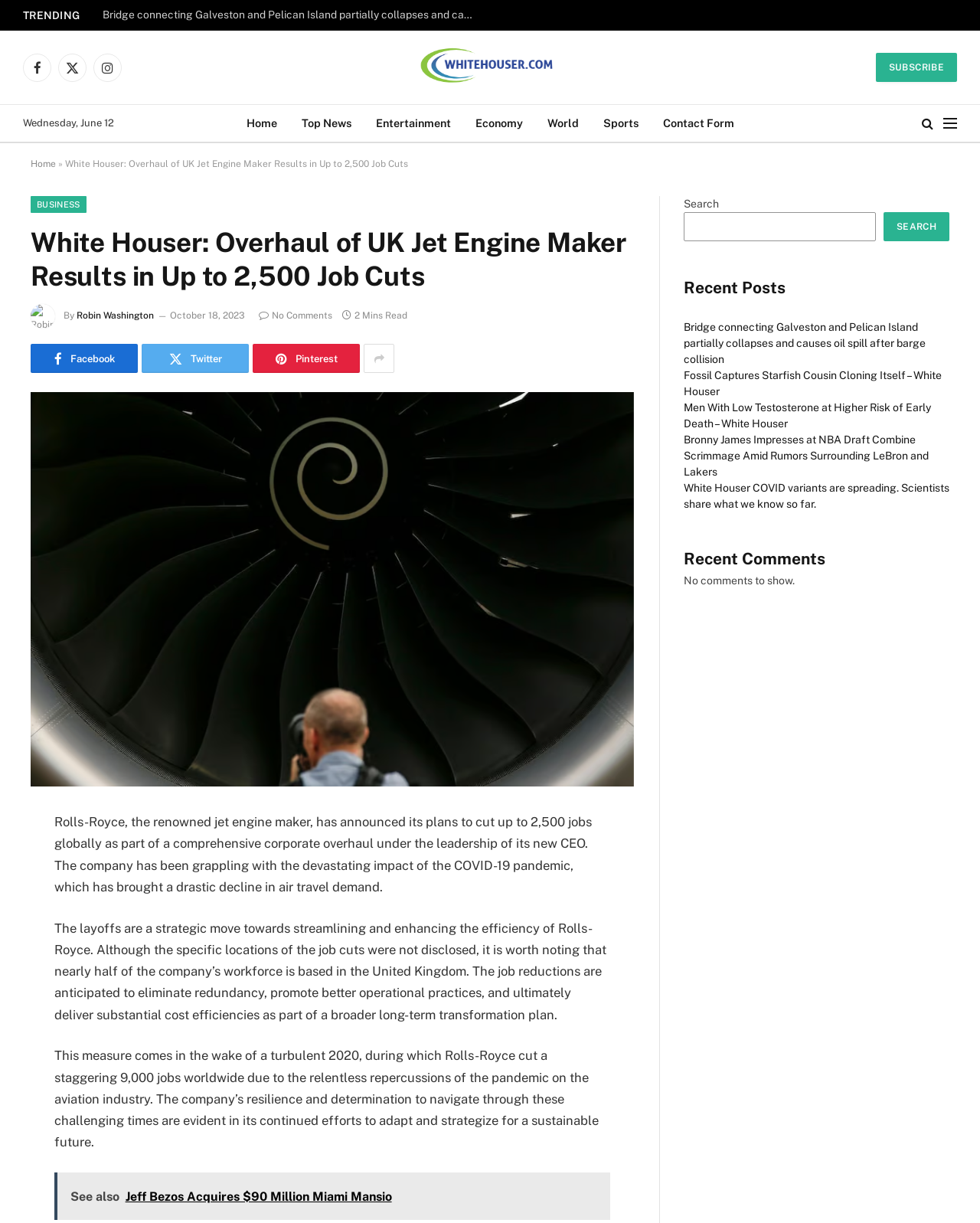What is the date of the article?
Look at the image and answer the question with a single word or phrase.

October 18, 2023